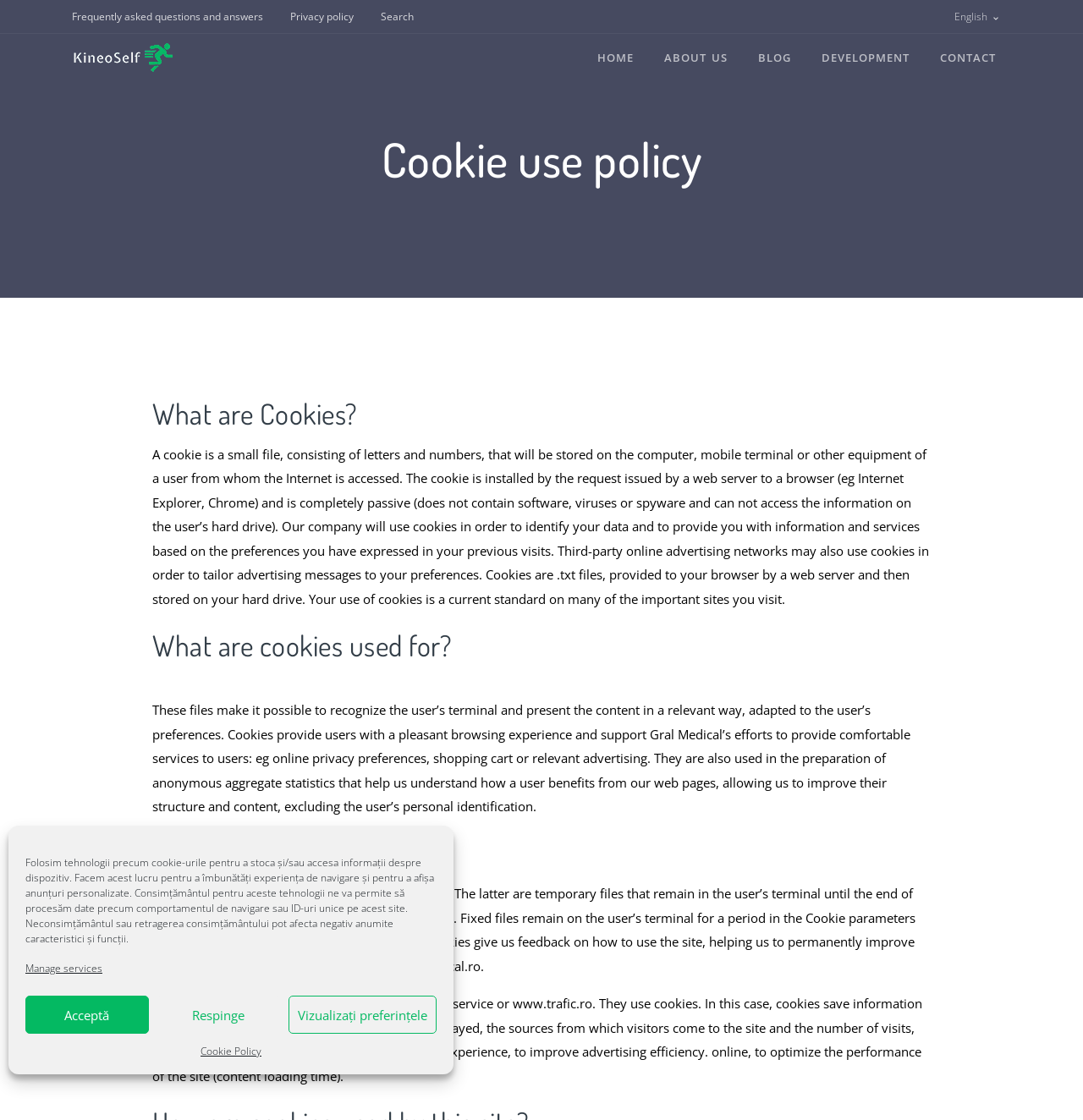Summarize the webpage in an elaborate manner.

This webpage is about the cookie use policy of Kineoself. At the top, there is a dialog box with a title "Gestionați consimțământul pentru cookie-uri" (Manage cookie consent) that occupies about a third of the screen width and is positioned near the top of the page. Inside the dialog box, there is a paragraph of text explaining how cookies are used to store and access information about devices, followed by three buttons: "Acceptă" (Accept), "Respinge" (Reject), and "Vizualizați preferințele" (View preferences). There is also a link to "Manage services" and another link to "Cookie Policy" below the buttons.

Below the dialog box, there are three links to "Frequently asked questions and answers", "Privacy policy", and "Search" positioned horizontally across the top of the page. On the top-right corner, there is a link to "English" and a logo image.

The main content of the page is divided into sections, each with a heading. The first section is "Cookie use policy" with a subheading "What are Cookies?" that explains what cookies are and how they are used. The text is followed by another subheading "What are cookies used for?" that describes the purposes of cookies, such as recognizing user terminals and providing a pleasant browsing experience.

The next section is "What cookies do we use?" that explains the two types of cookies used: per session and fixed. The text also mentions that cookies are used for web analysis through services like Google Analytics.

There are also several links to other pages, including "HOME", "ABOUT US", "BLOG", "DEVELOPMENT", and "CONTACT", positioned horizontally across the middle of the page.